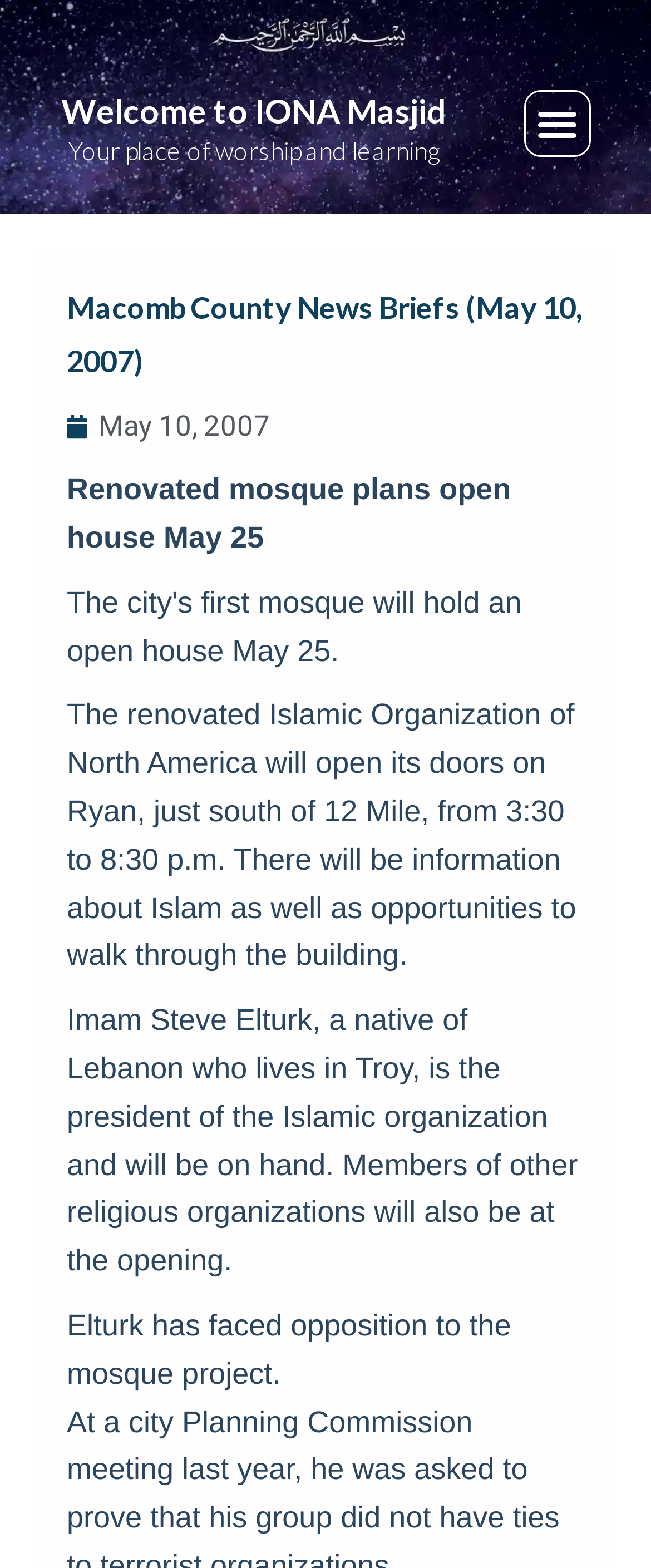What time is the open house event?
Based on the image content, provide your answer in one word or a short phrase.

3:30 to 8:30 p.m.